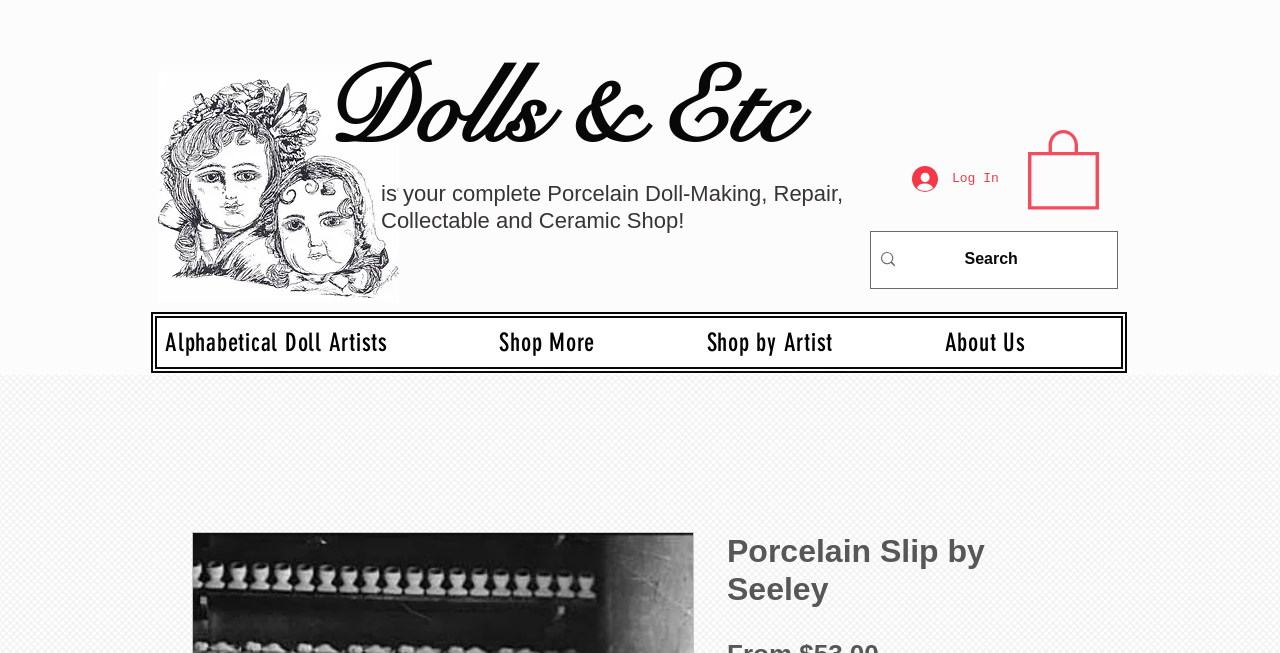What is the text above the search box?
Use the screenshot to answer the question with a single word or phrase.

is your complete Porcelain Doll-Making, Repair, Collectable and Ceramic Shop!